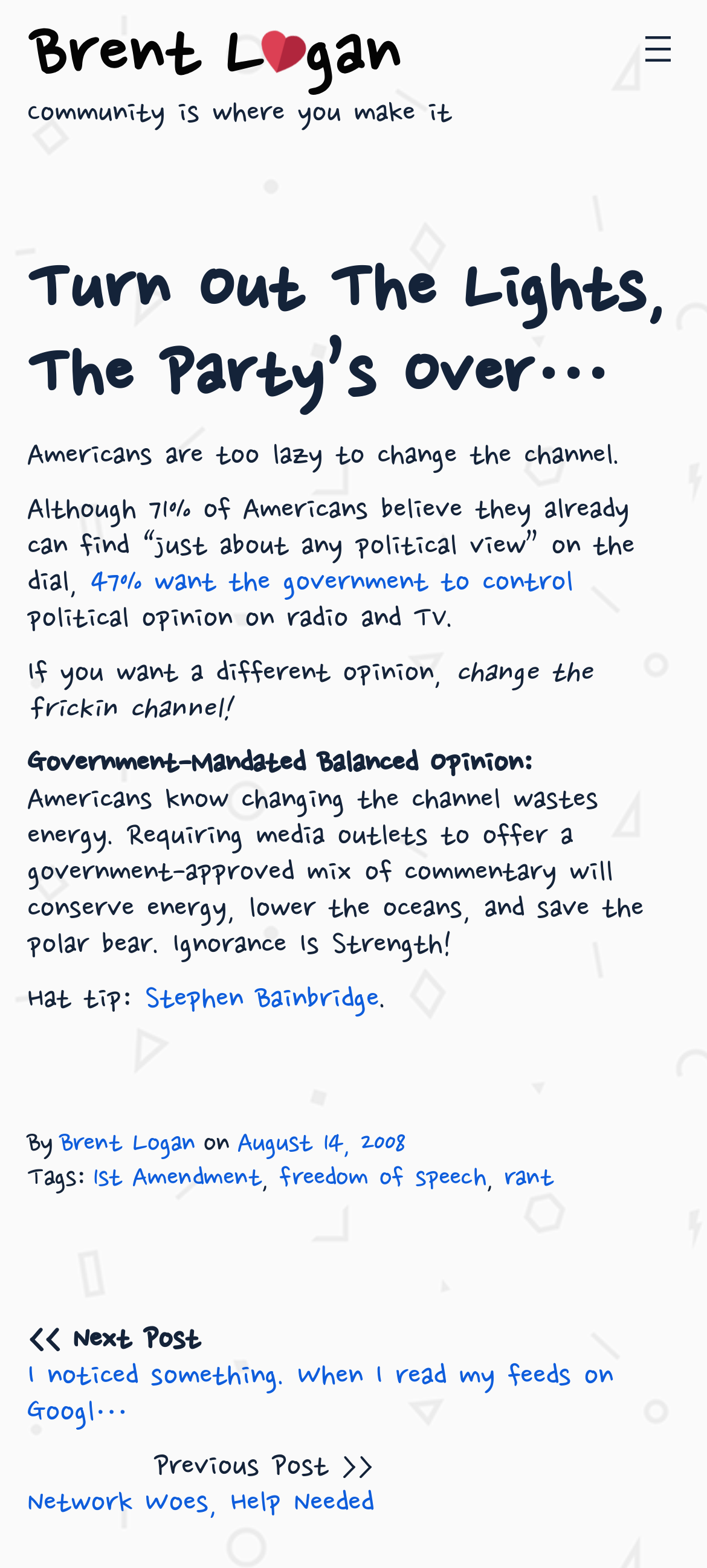What is the author of the current article?
Please provide a detailed answer to the question.

I found the author's name by looking at the top of the webpage, where it says 'Turn Out The Lights, The Party's Over... - Brent Logan'. This suggests that Brent Logan is the author of the current article.